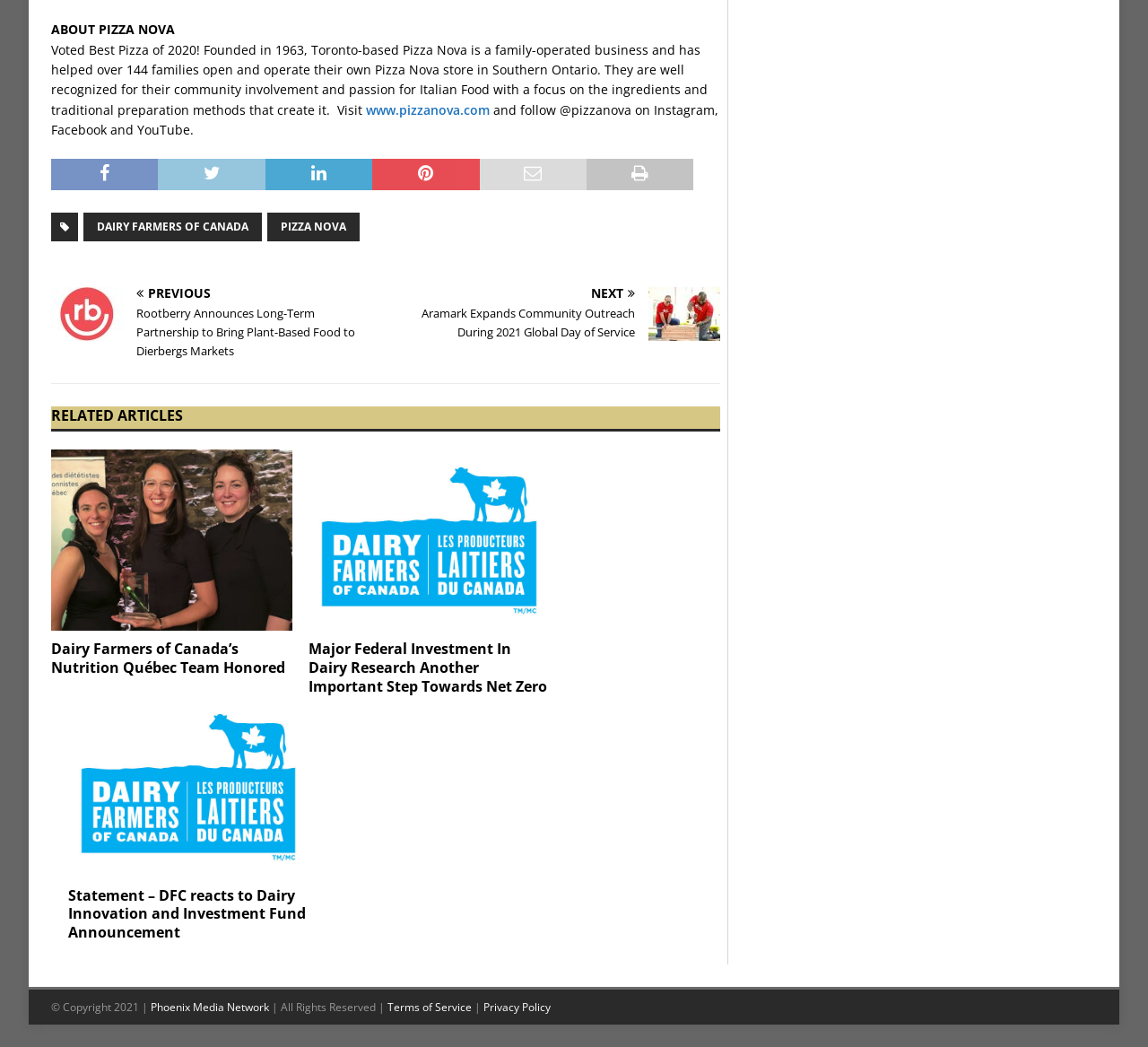Refer to the image and offer a detailed explanation in response to the question: How many links are there in the footer section?

The footer section contains three links: 'Phoenix Media Network', 'Terms of Service', and 'Privacy Policy', which are located at the bottom of the webpage.